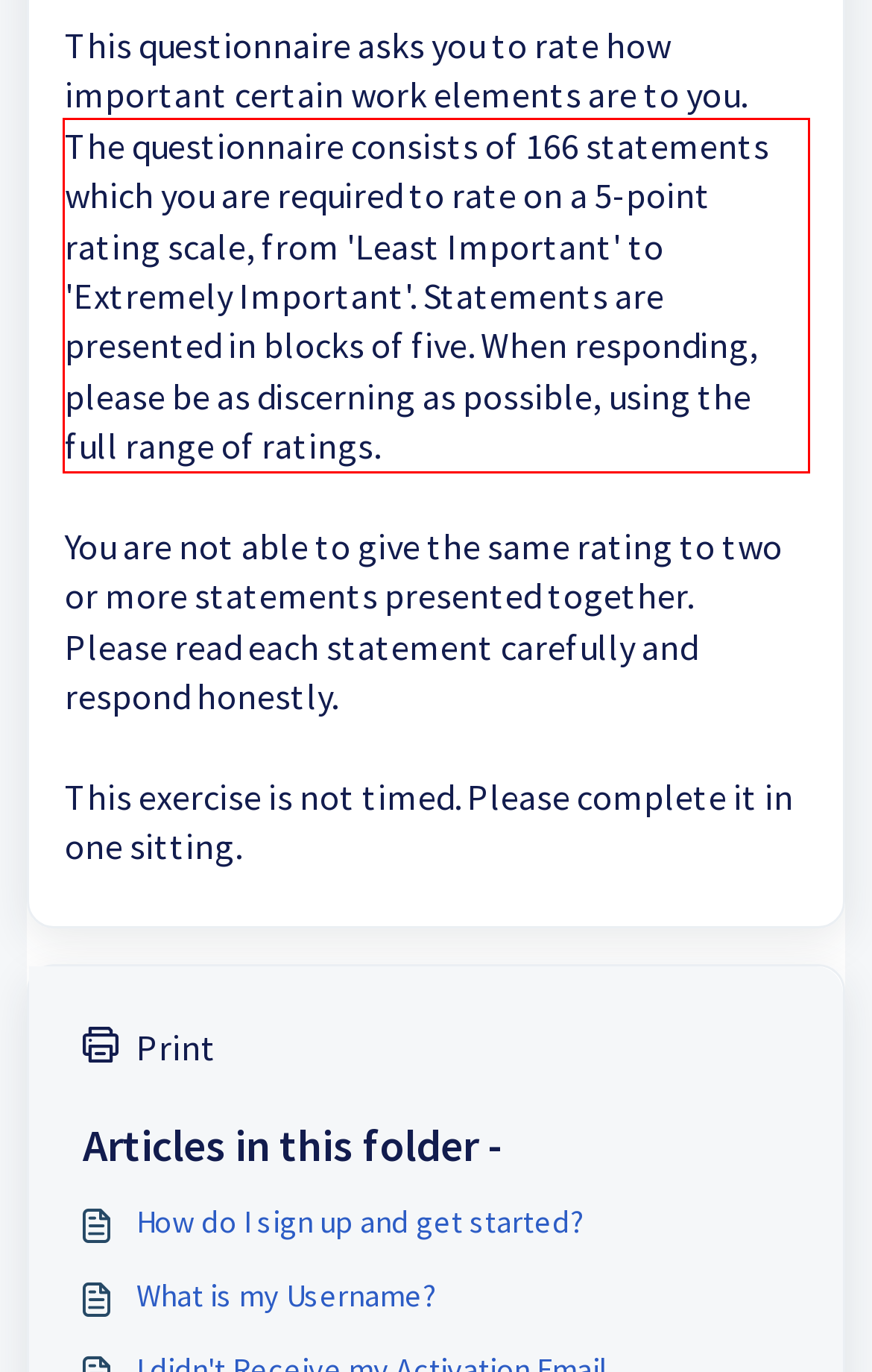Please perform OCR on the UI element surrounded by the red bounding box in the given webpage screenshot and extract its text content.

The questionnaire consists of 166 statements which you are required to rate on a 5-point rating scale, from 'Least Important' to 'Extremely Important'. Statements are presented in blocks of five. When responding, please be as discerning as possible, using the full range of ratings.